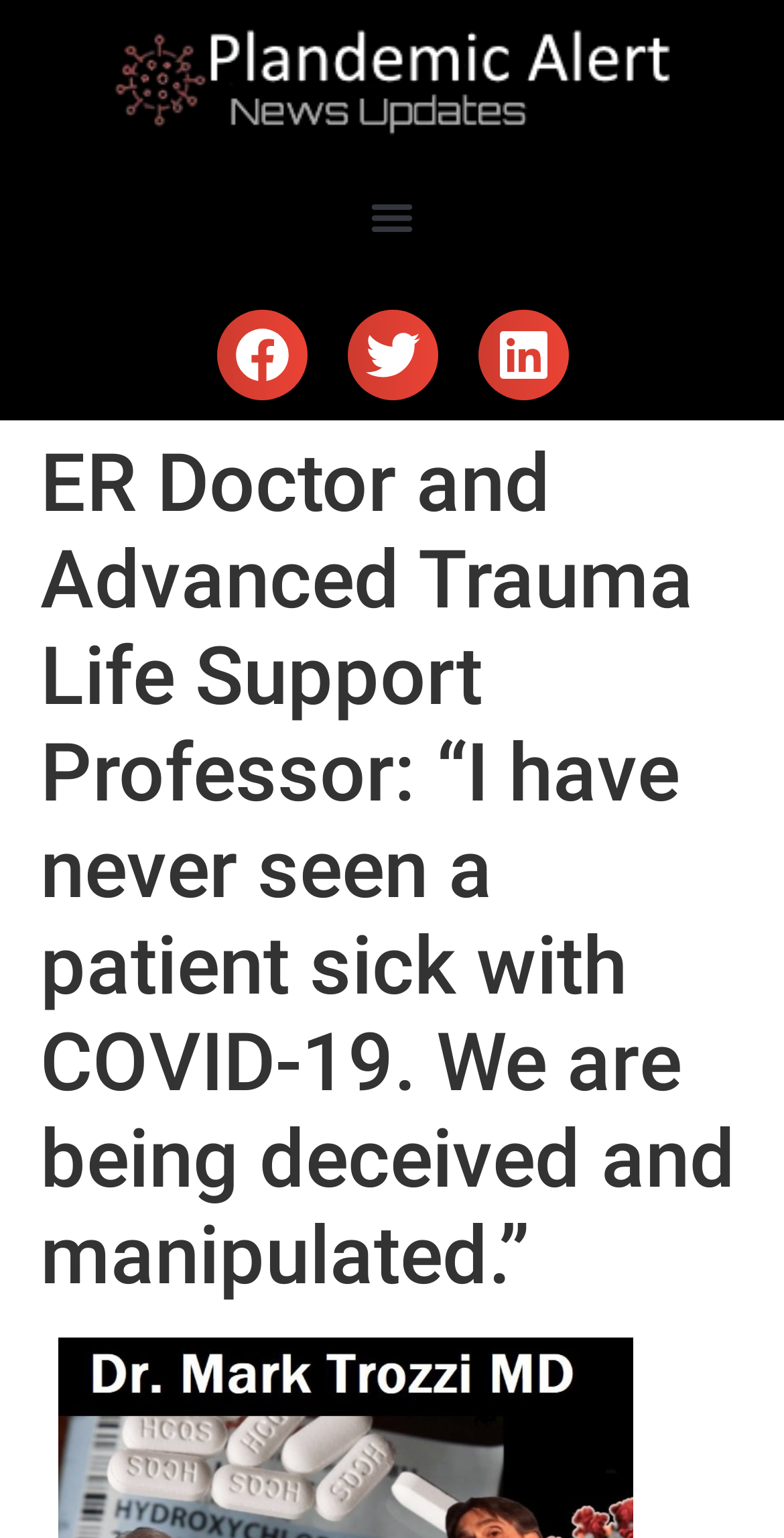What is the theme of the webpage?
Please provide a detailed and comprehensive answer to the question.

The header of the webpage mentions COVID-19, and the quote from the ER Doctor and Advanced Trauma Life Support Professor suggests that the webpage is discussing COVID-19, so the theme of the webpage is likely related to COVID-19.